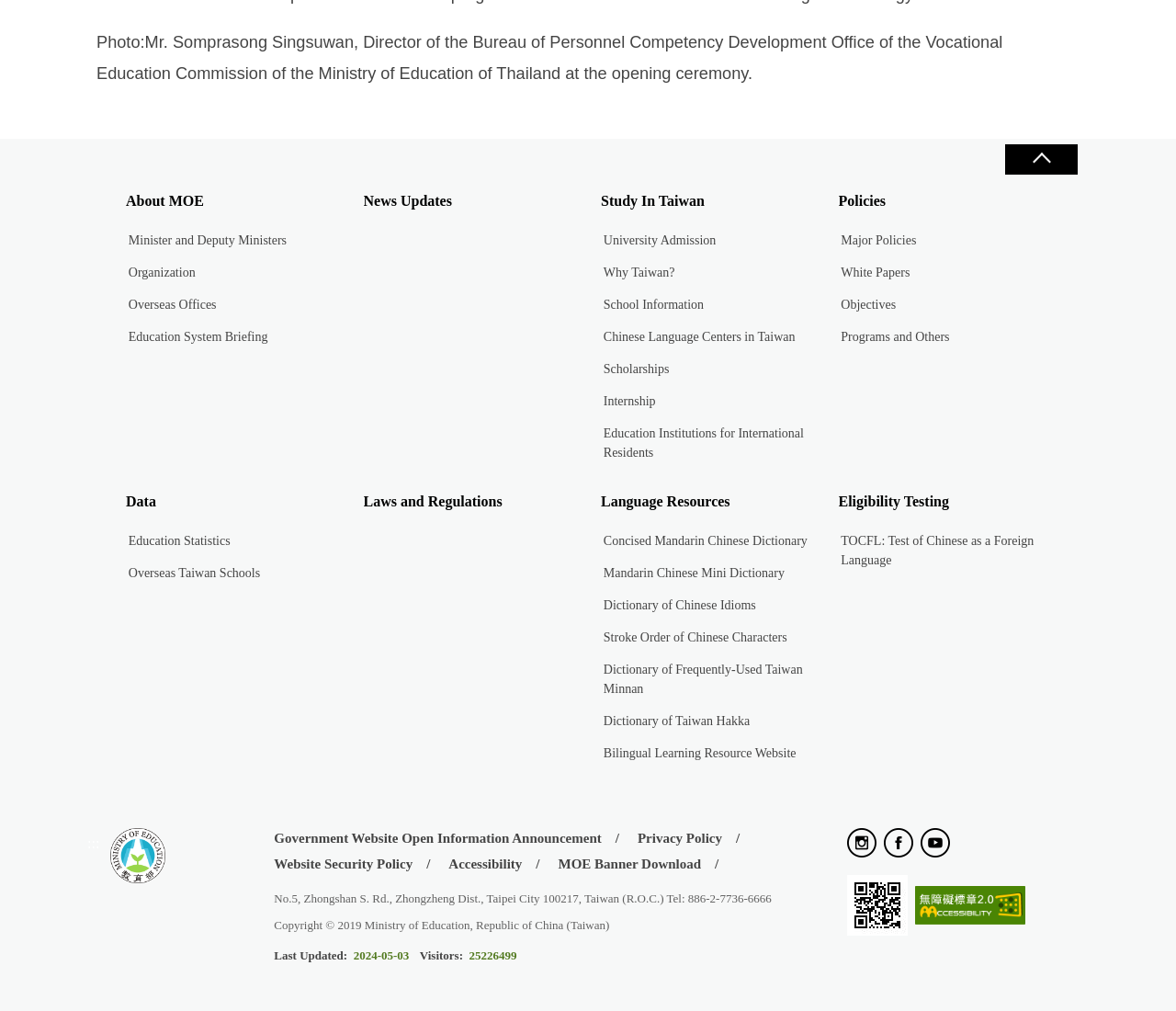Bounding box coordinates are specified in the format (top-left x, top-left y, bottom-right x, bottom-right y). All values are floating point numbers bounded between 0 and 1. Please provide the bounding box coordinate of the region this sentence describes: Laws and Regulations

[0.309, 0.478, 0.512, 0.514]